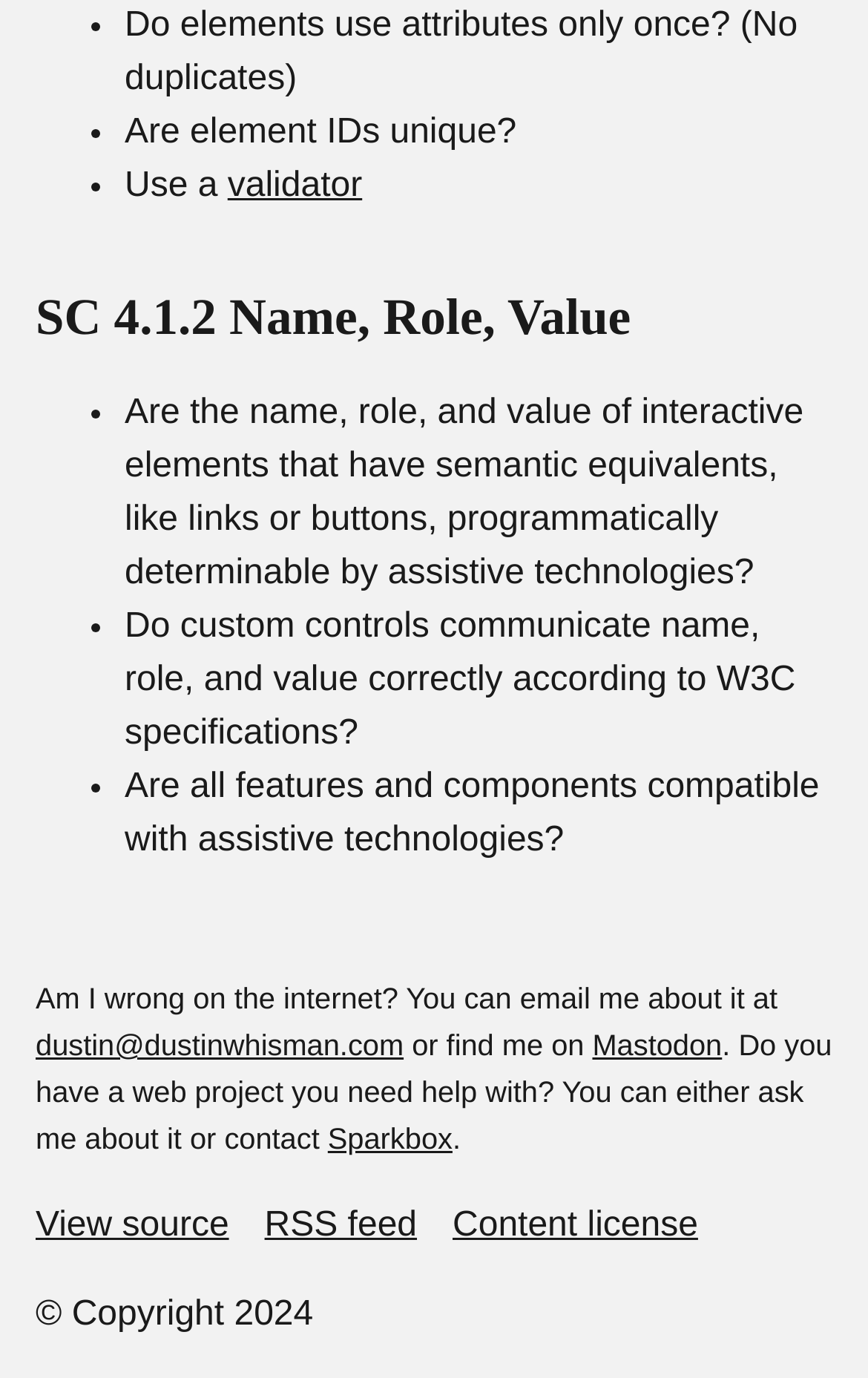Provide a brief response to the question below using a single word or phrase: 
What is the name of the company mentioned at the bottom of the webpage?

Sparkbox